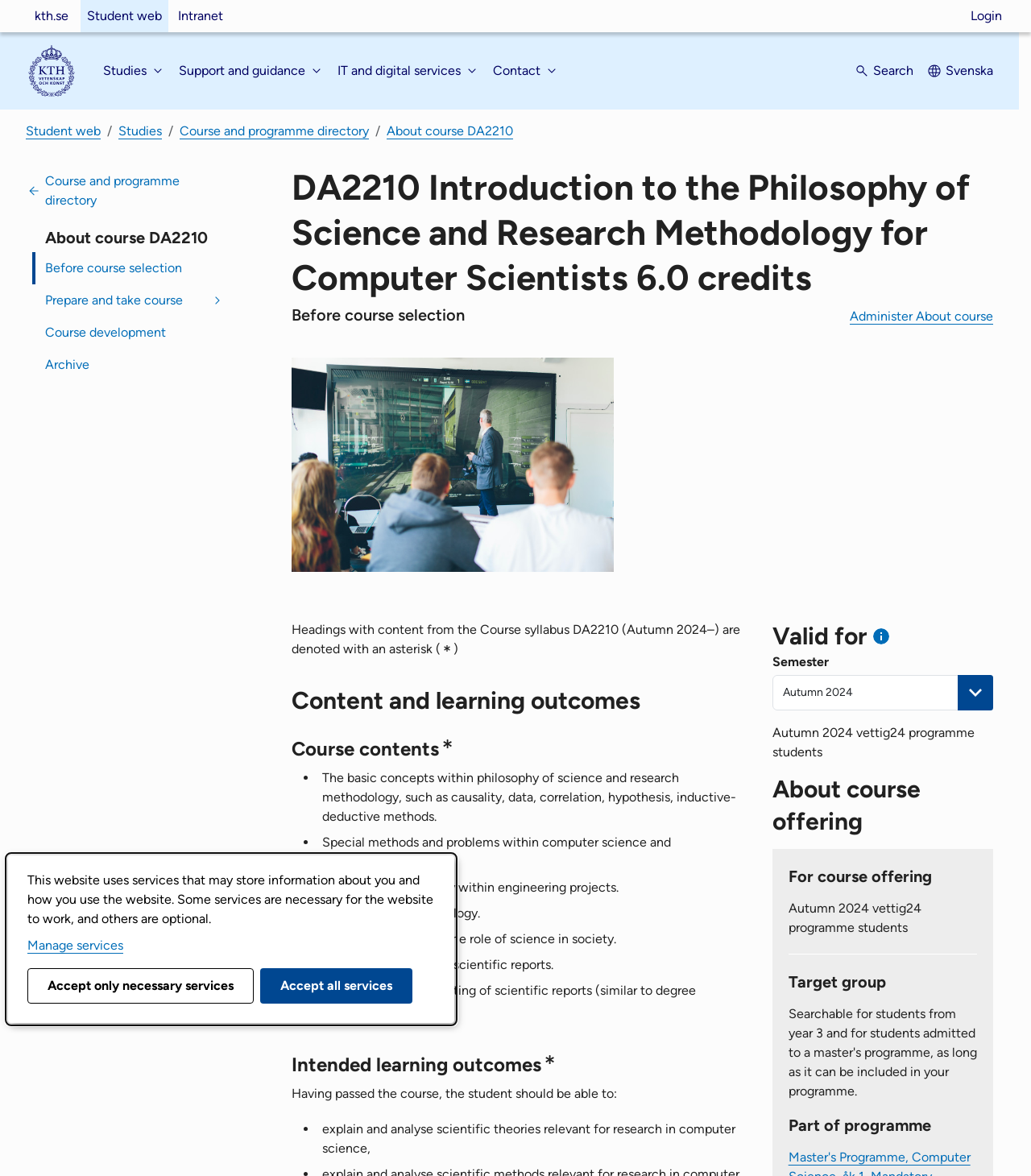Determine the bounding box coordinates of the clickable region to carry out the instruction: "Choose a semester".

[0.749, 0.574, 0.963, 0.604]